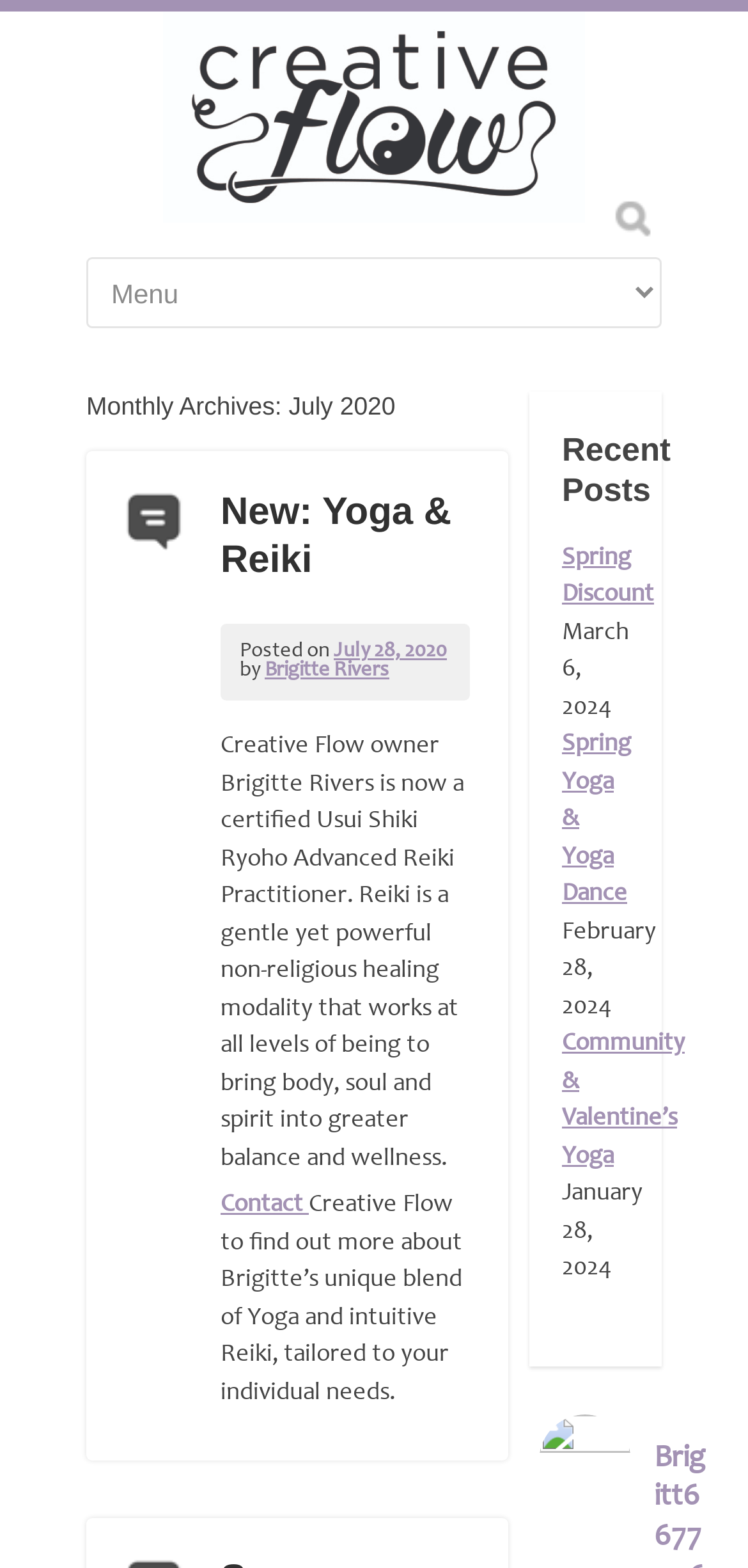Show me the bounding box coordinates of the clickable region to achieve the task as per the instruction: "view the 'Spring Discount' post".

[0.751, 0.348, 0.874, 0.388]